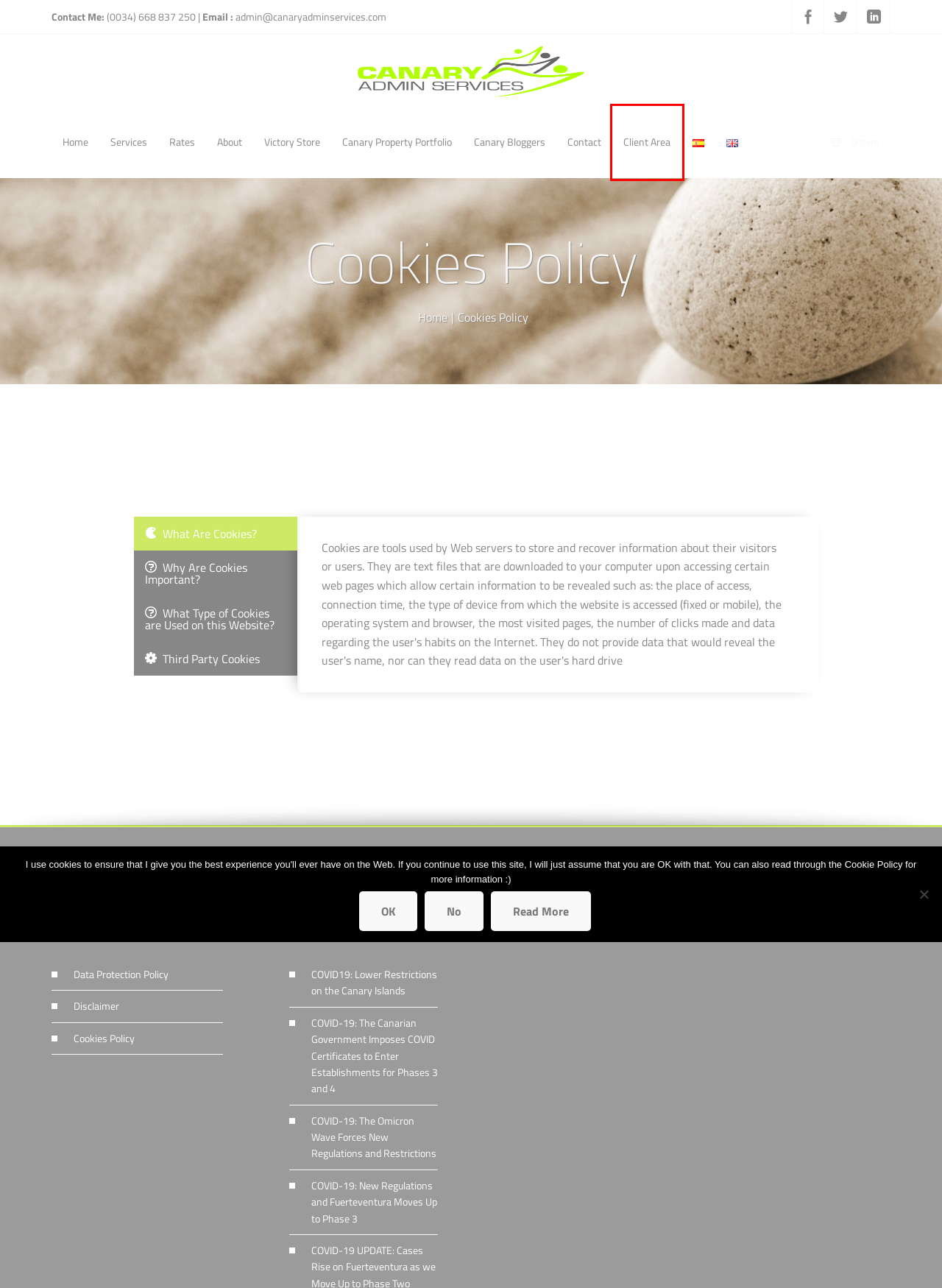Given a screenshot of a webpage with a red bounding box around a UI element, please identify the most appropriate webpage description that matches the new webpage after you click on the element. Here are the candidates:
A. Disclaimer – Canary Admin Services
B. Client Area – Canary Admin Services
C. Contact – Canary Admin Services
D. Canary Property Portfolio – Canary Admin Services
E. COVID-19: New Regulations and Fuerteventura Moves Up to Phase 3 – Canary Admin Services
F. Shop – Canary Admin Services
G. Services – Canary Admin Services
H. COVID-19: The Omicron Wave Forces New Regulations and Restrictions – Canary Admin Services

B